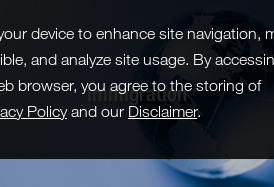Carefully examine the image and provide an in-depth answer to the question: What is the purpose of the text overlays?

The text overlays are used to highlight the importance of navigating immigration processes with the assistance of specialists, emphasizing the commitment to providing comprehensive legal services.